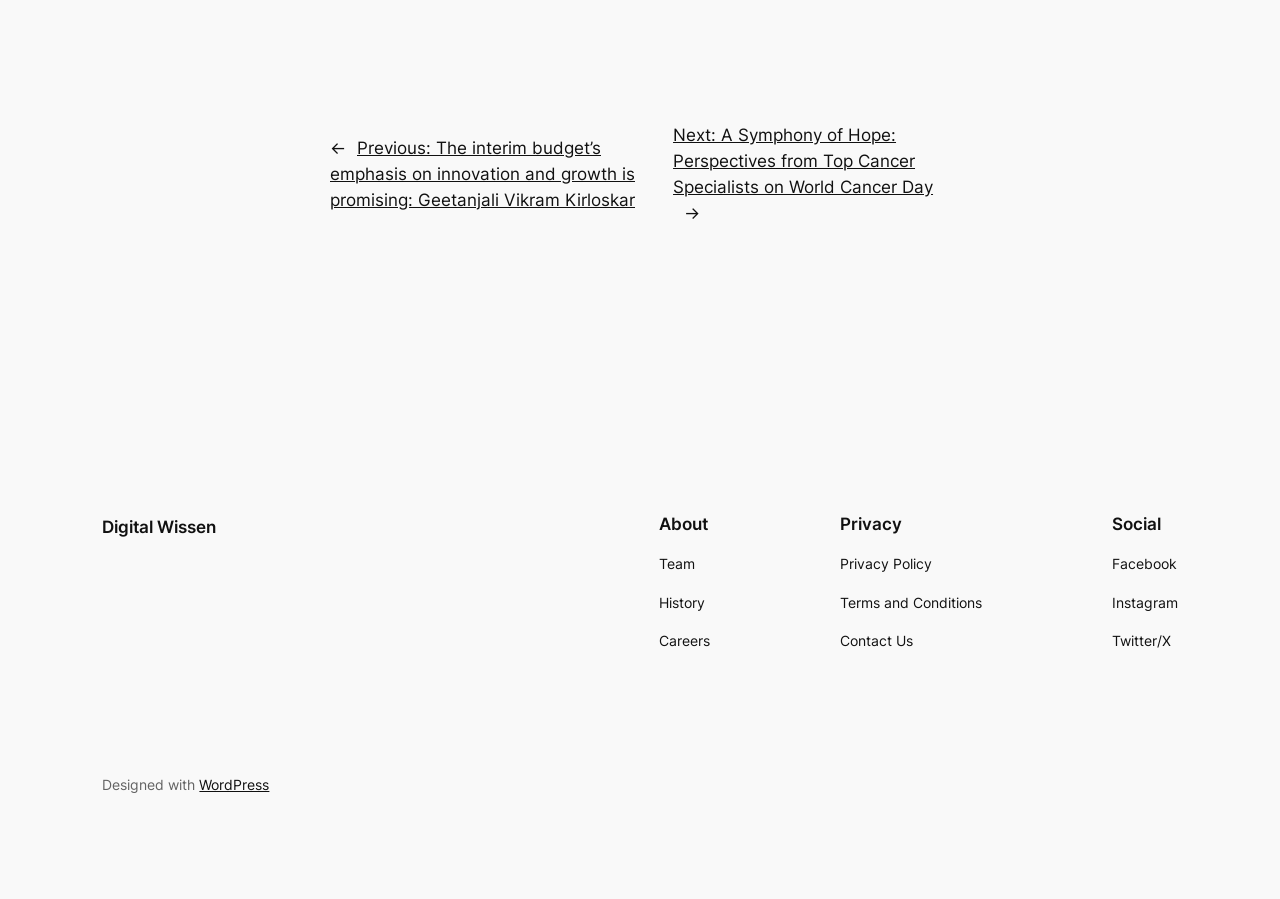Given the description "Team", determine the bounding box of the corresponding UI element.

[0.515, 0.615, 0.543, 0.64]